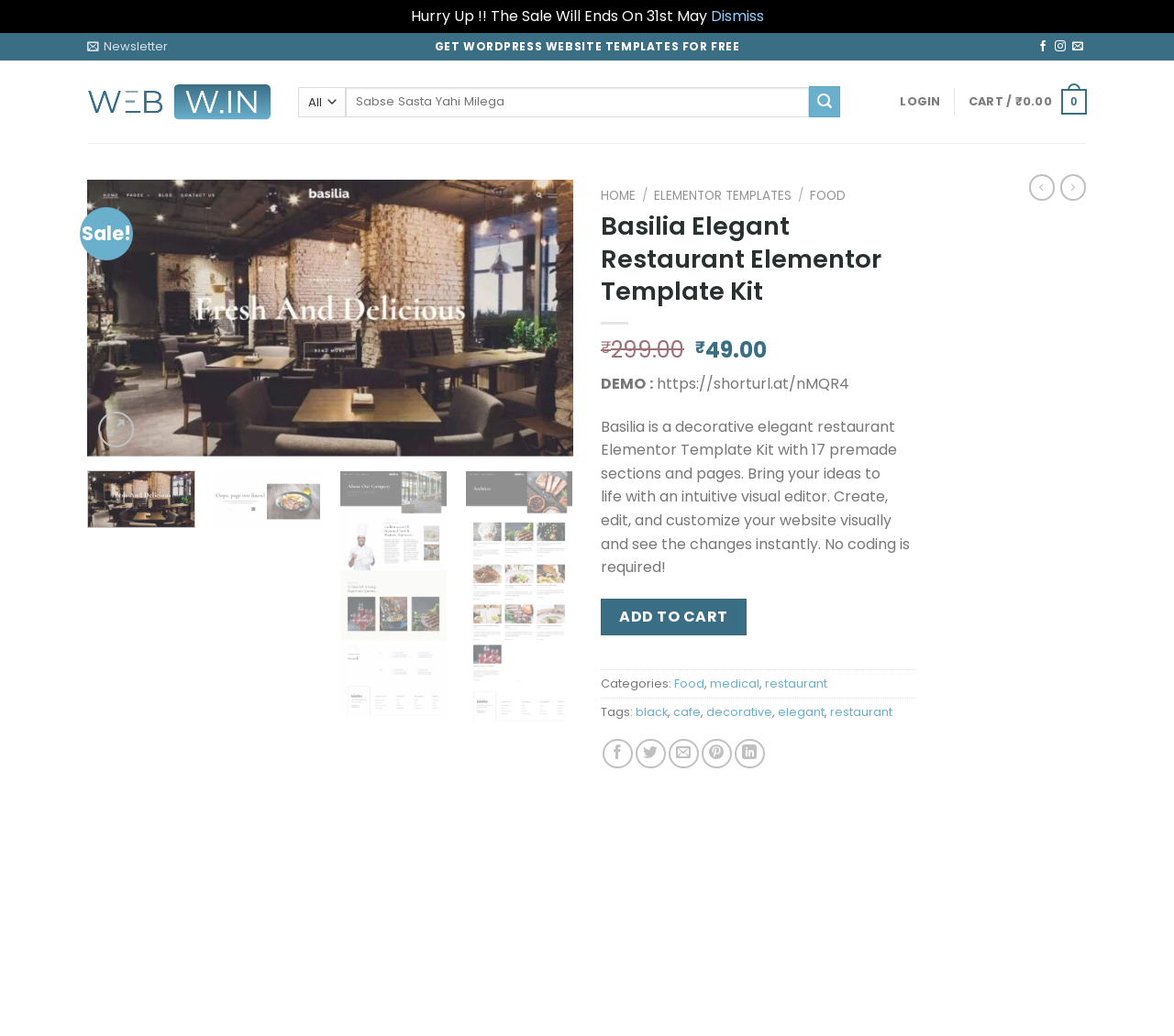How many premade sections and pages does the template kit have?
Provide a one-word or short-phrase answer based on the image.

17